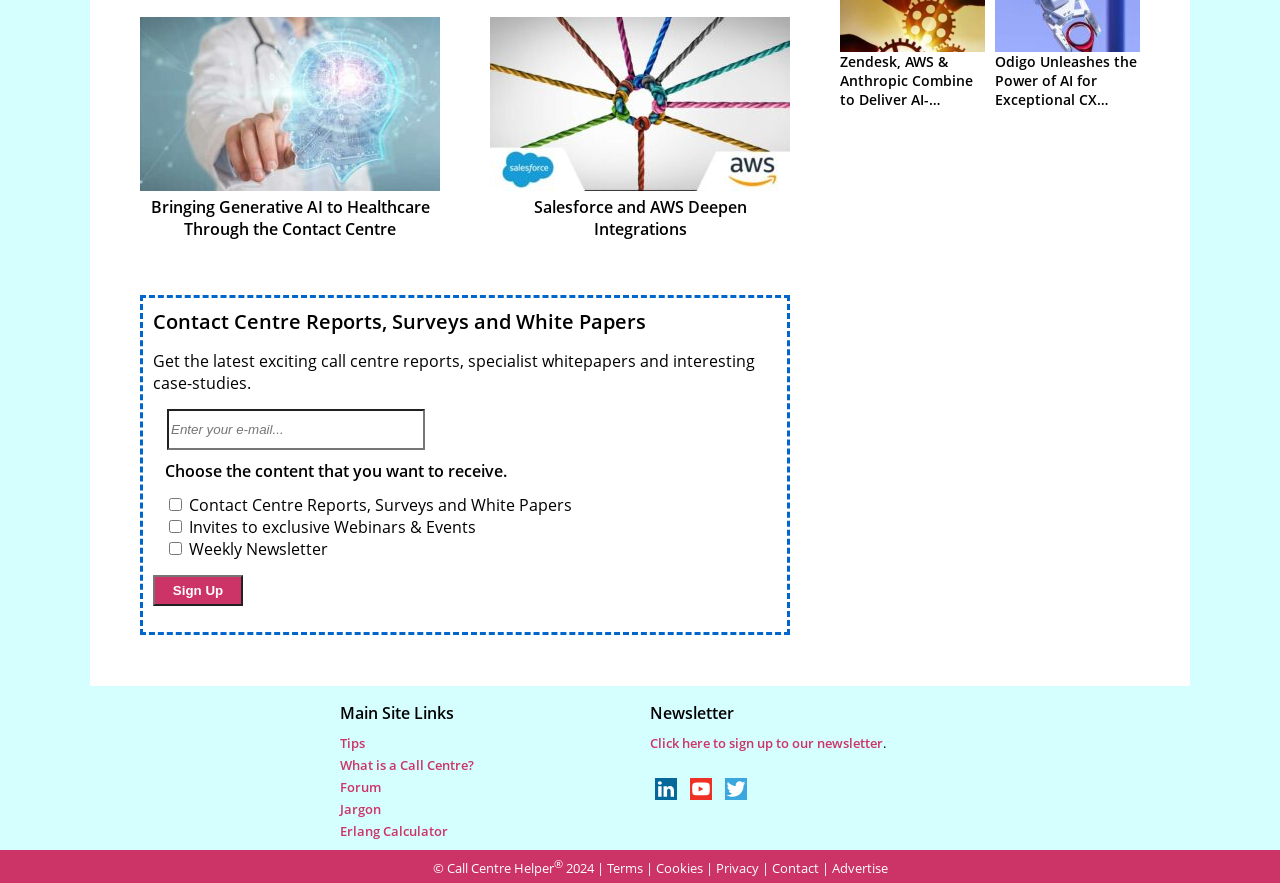What is the purpose of the checkboxes?
Answer the question based on the image using a single word or a brief phrase.

Select content to receive